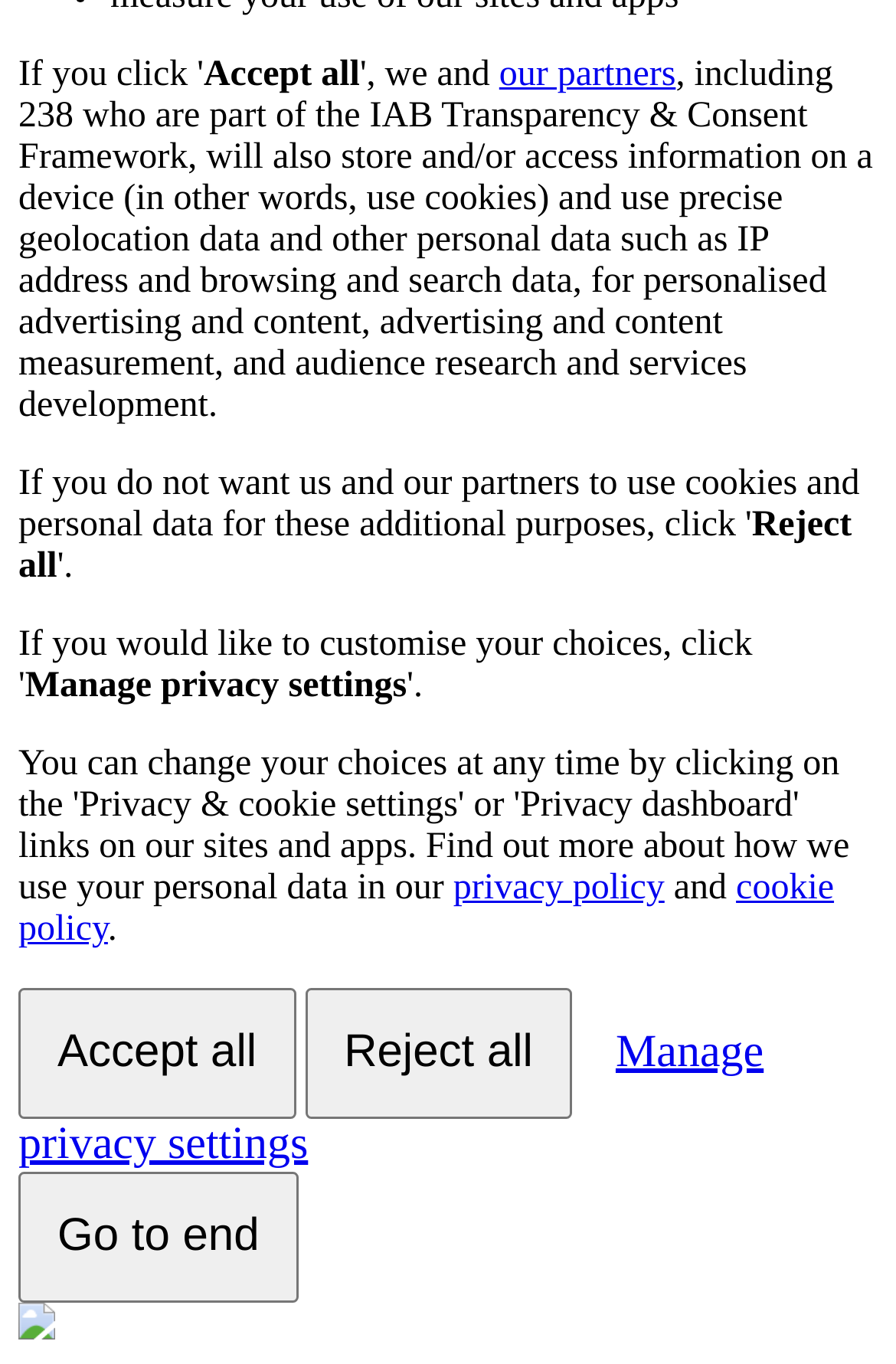Using floating point numbers between 0 and 1, provide the bounding box coordinates in the format (top-left x, top-left y, bottom-right x, bottom-right y). Locate the UI element described here: Reject all

[0.34, 0.724, 0.638, 0.82]